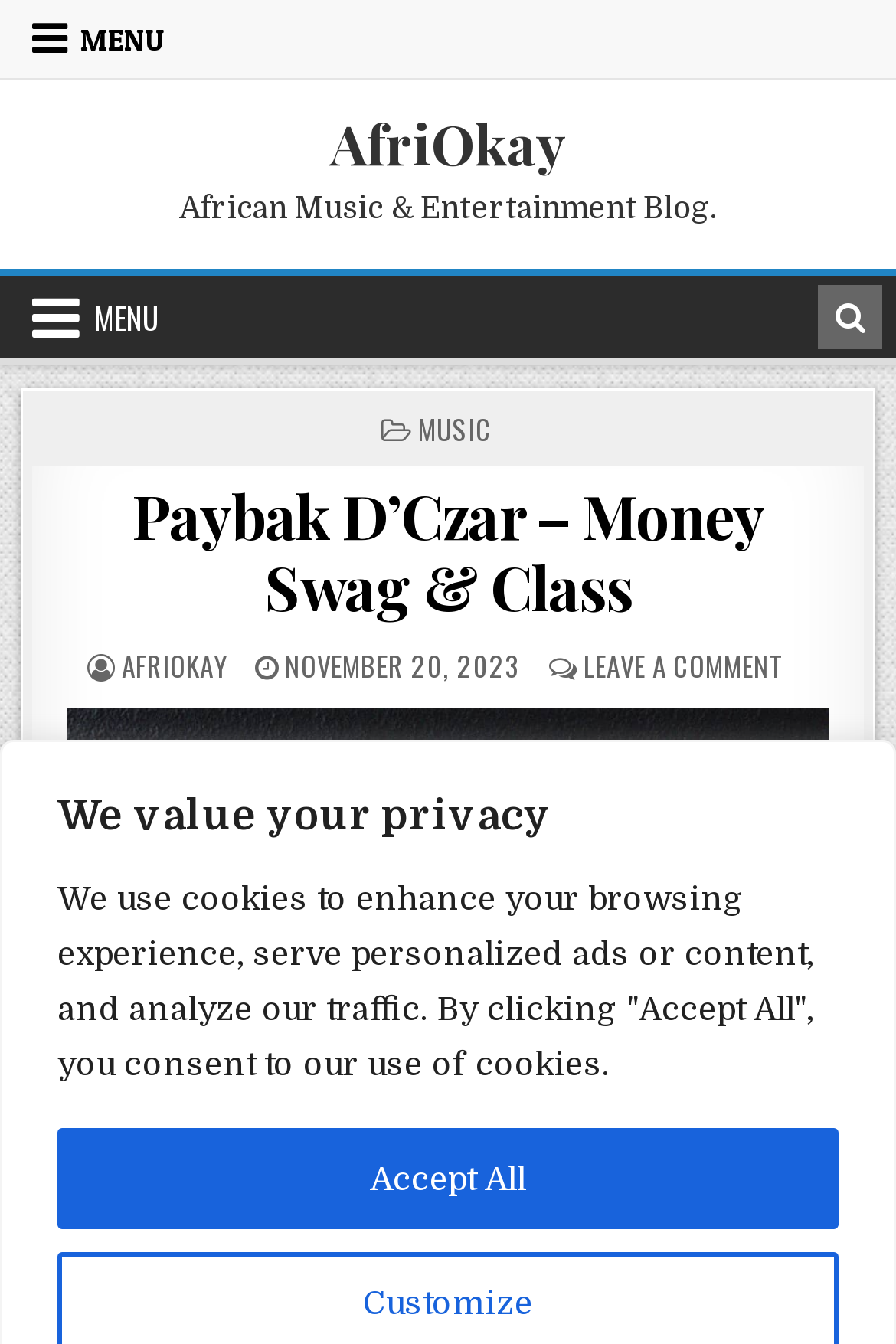Determine the bounding box coordinates of the region that needs to be clicked to achieve the task: "Check UNCATEGORIZED".

None